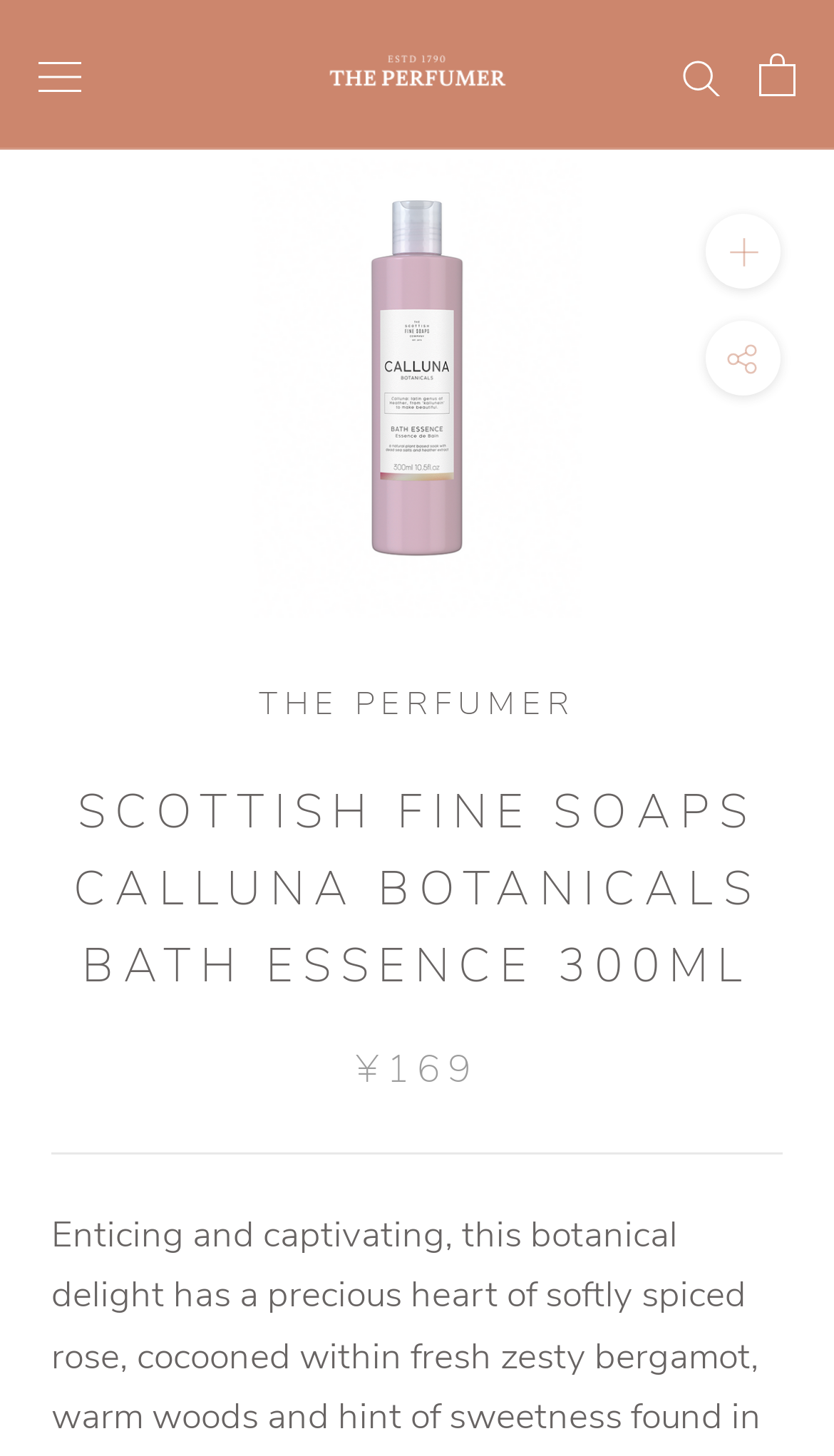Provide a brief response to the question using a single word or phrase: 
How many buttons are in the cart section?

2